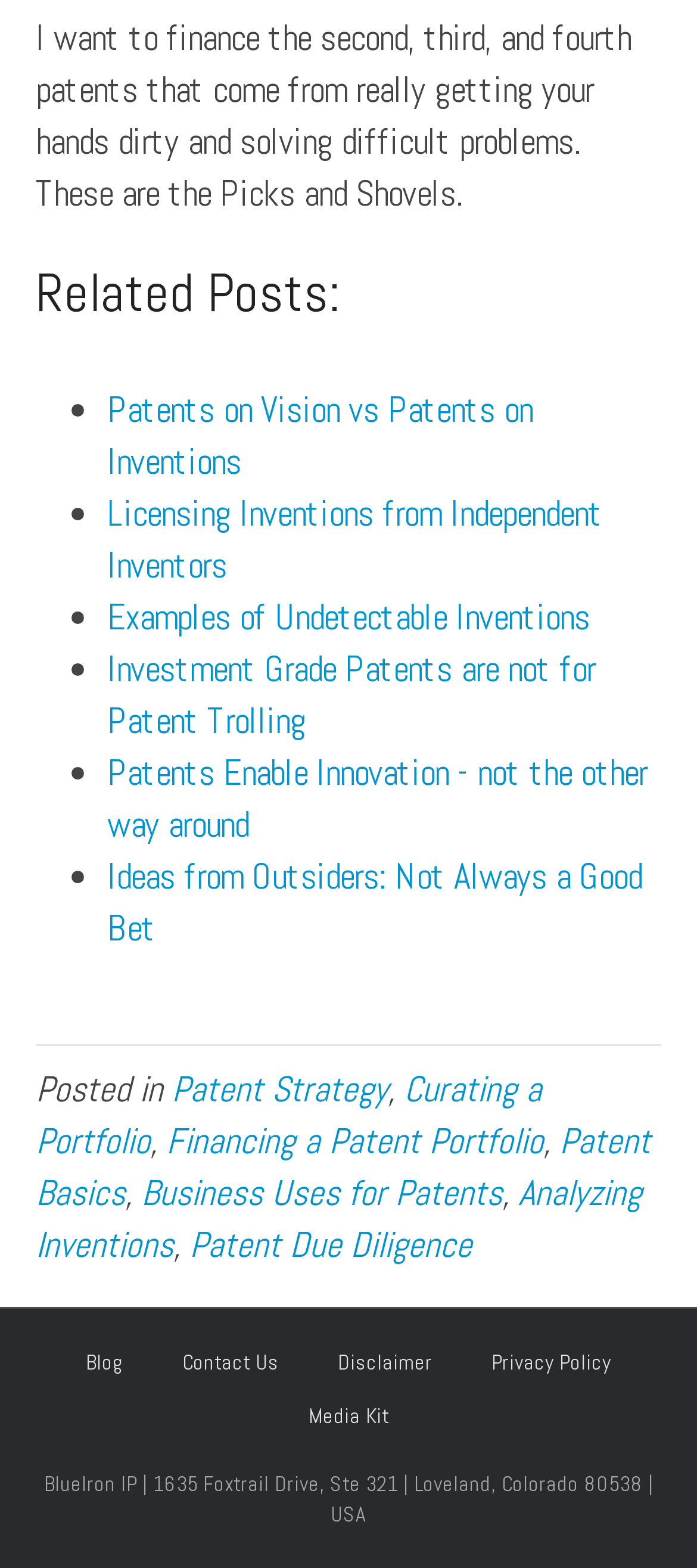What is the address of BlueIron IP?
Examine the screenshot and reply with a single word or phrase.

1635 Foxtrail Drive, Ste 321, Loveland, Colorado 80538, USA